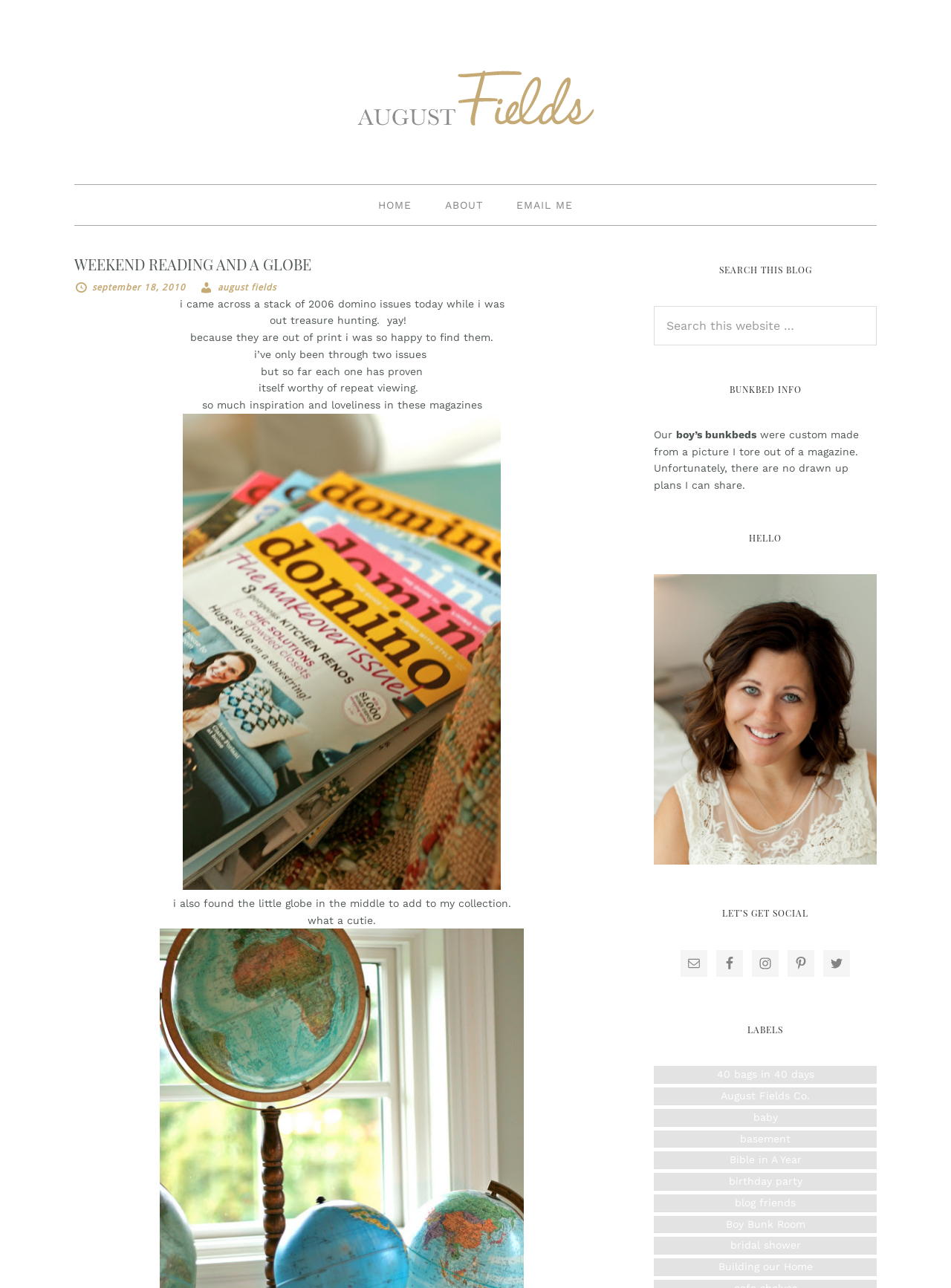Bounding box coordinates should be in the format (top-left x, top-left y, bottom-right x, bottom-right y) and all values should be floating point numbers between 0 and 1. Determine the bounding box coordinate for the UI element described as: Boy Bunk Room

[0.763, 0.946, 0.846, 0.955]